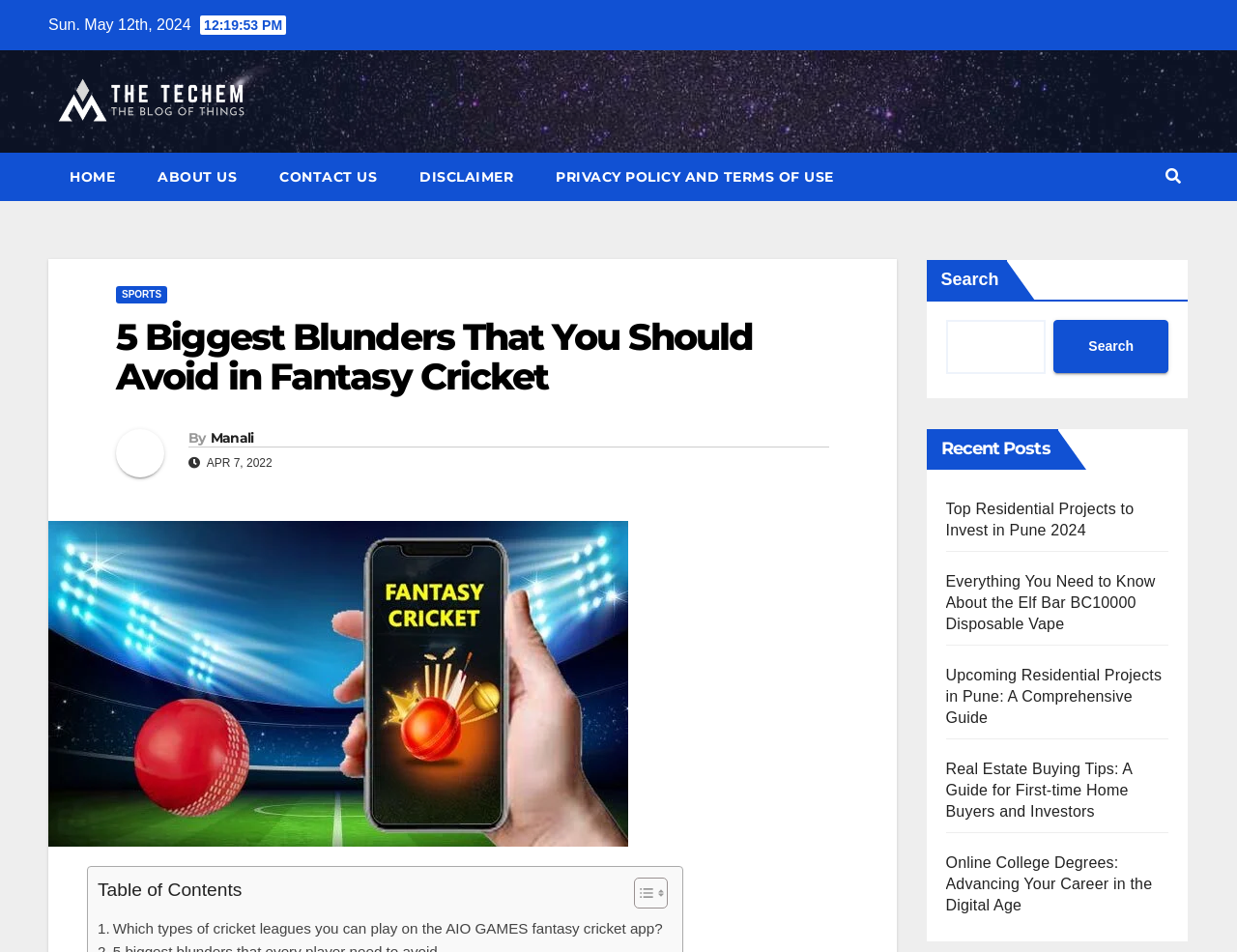Show the bounding box coordinates of the region that should be clicked to follow the instruction: "View disclaimer."

[0.322, 0.16, 0.432, 0.211]